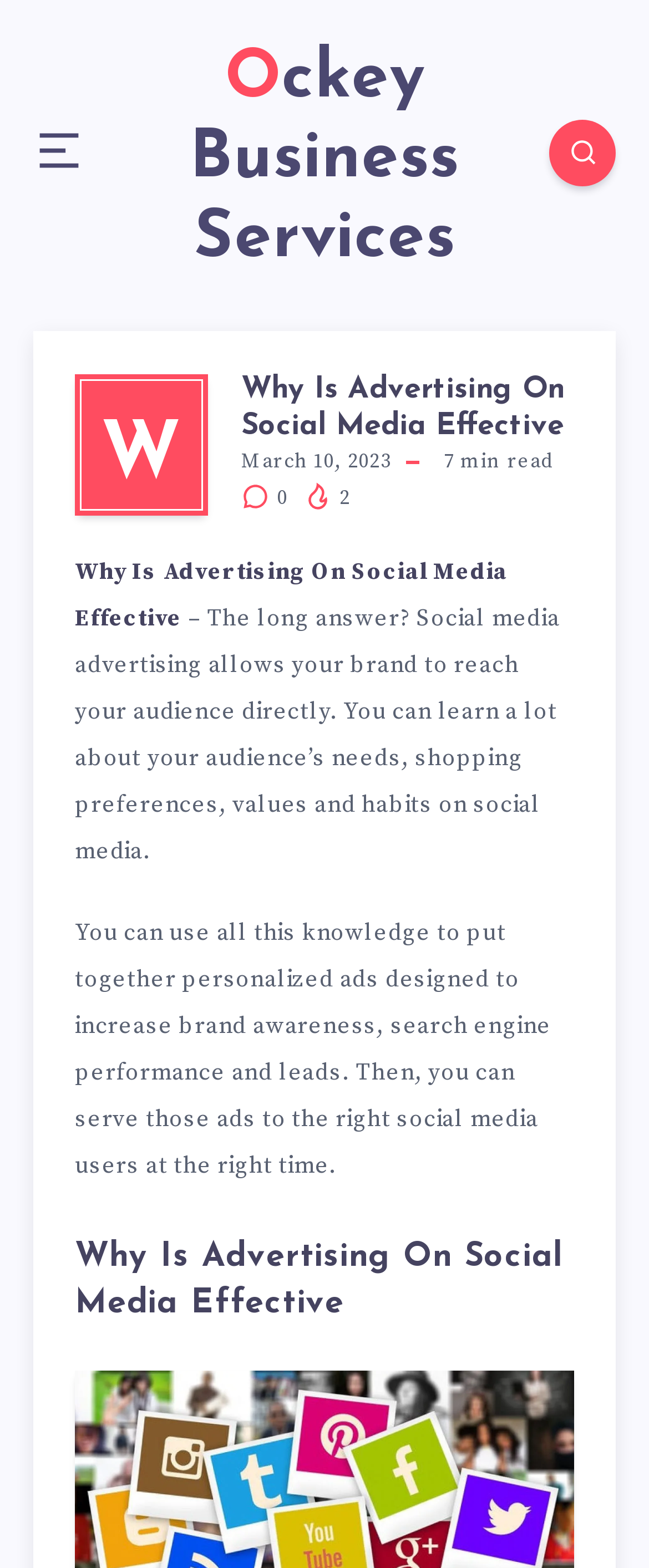Using the description: "parent_node: Ockey Business Services", identify the bounding box of the corresponding UI element in the screenshot.

[0.846, 0.076, 0.949, 0.119]